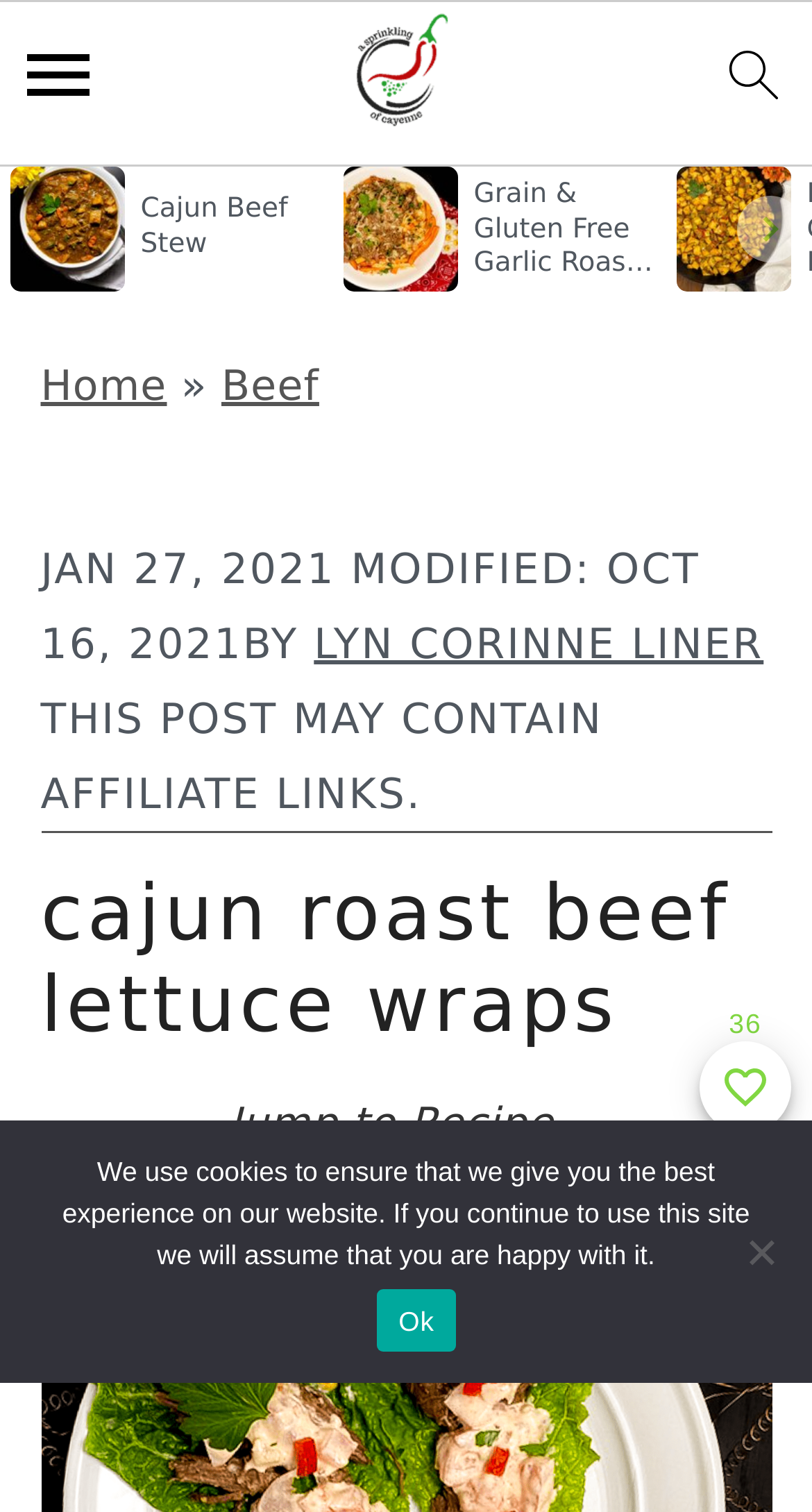What is the name of the author of this post?
Based on the image, please offer an in-depth response to the question.

I found the author's name by looking at the section that says 'BY' and then finding the link next to it, which is 'LYN CORINNE LINER'.